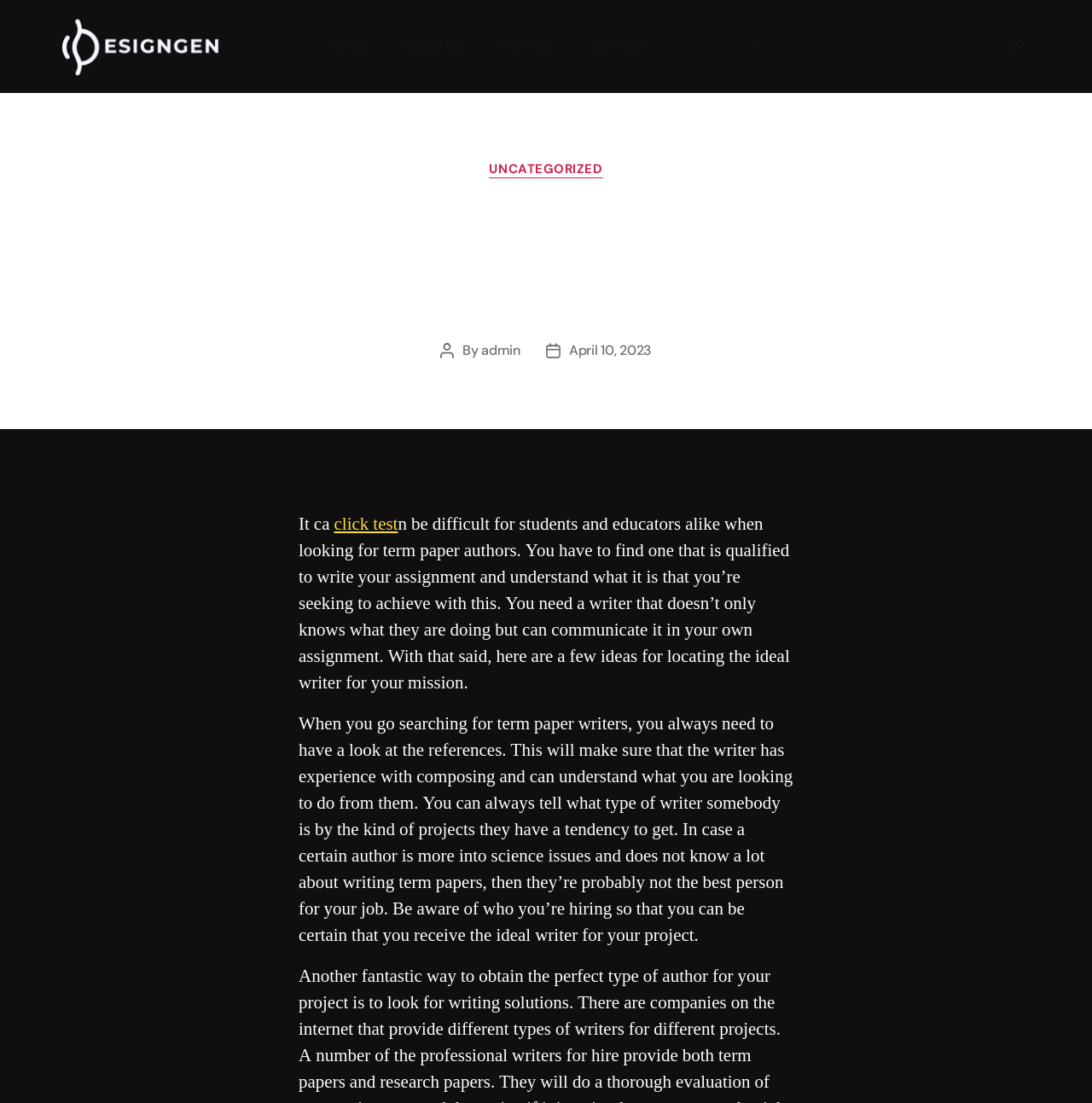Determine the bounding box coordinates of the clickable element to complete this instruction: "Click the Home link". Provide the coordinates in the format of four float numbers between 0 and 1, [left, top, right, bottom].

[0.286, 0.025, 0.353, 0.06]